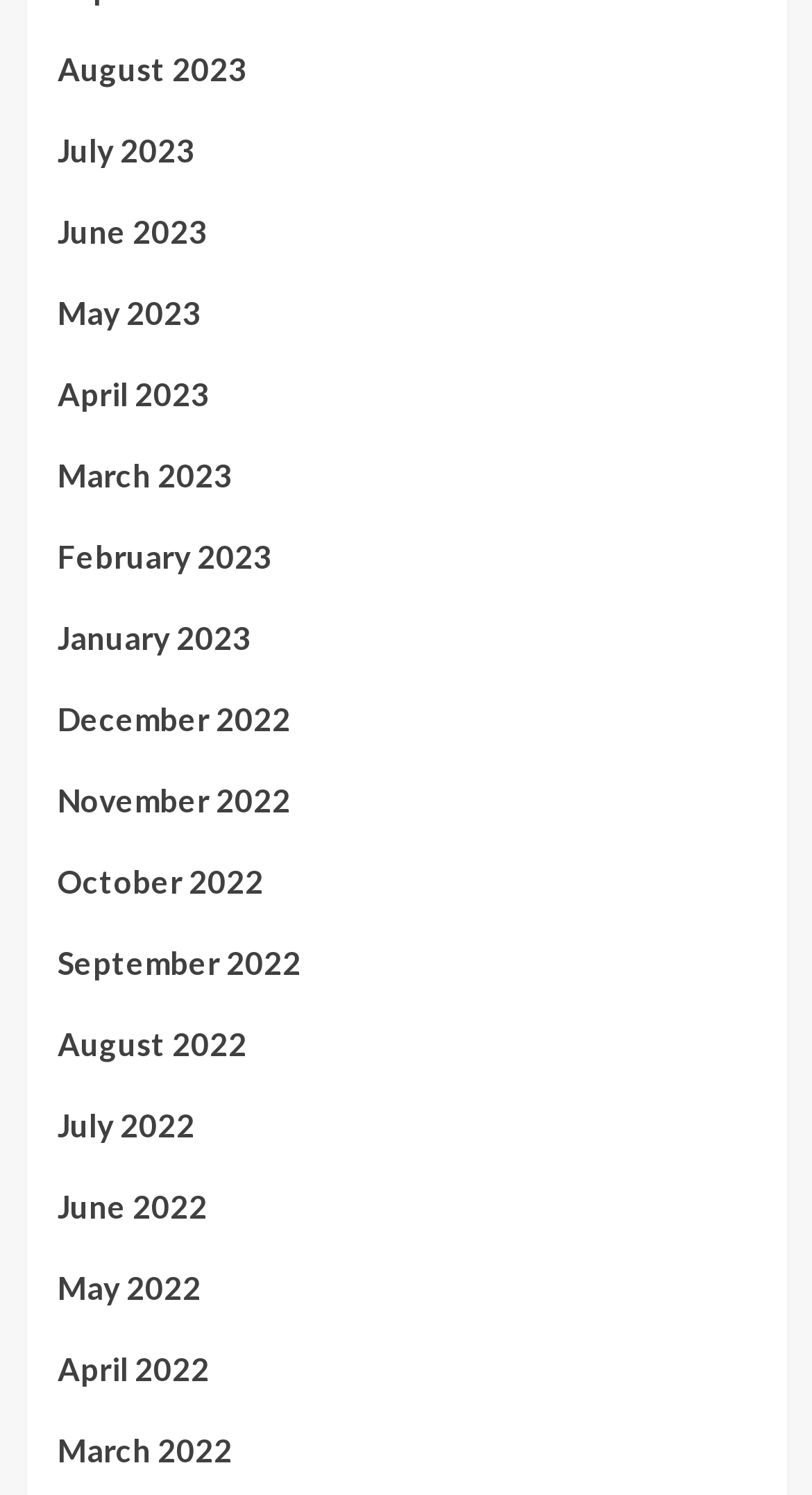Where are the links located on the webpage?
Give a detailed and exhaustive answer to the question.

Based on the bounding box coordinates, I can determine that the links are located on the left side of the webpage, with the x1 coordinate ranging from 0.071 to 0.929, indicating that the links occupy a vertical column on the left side of the page.